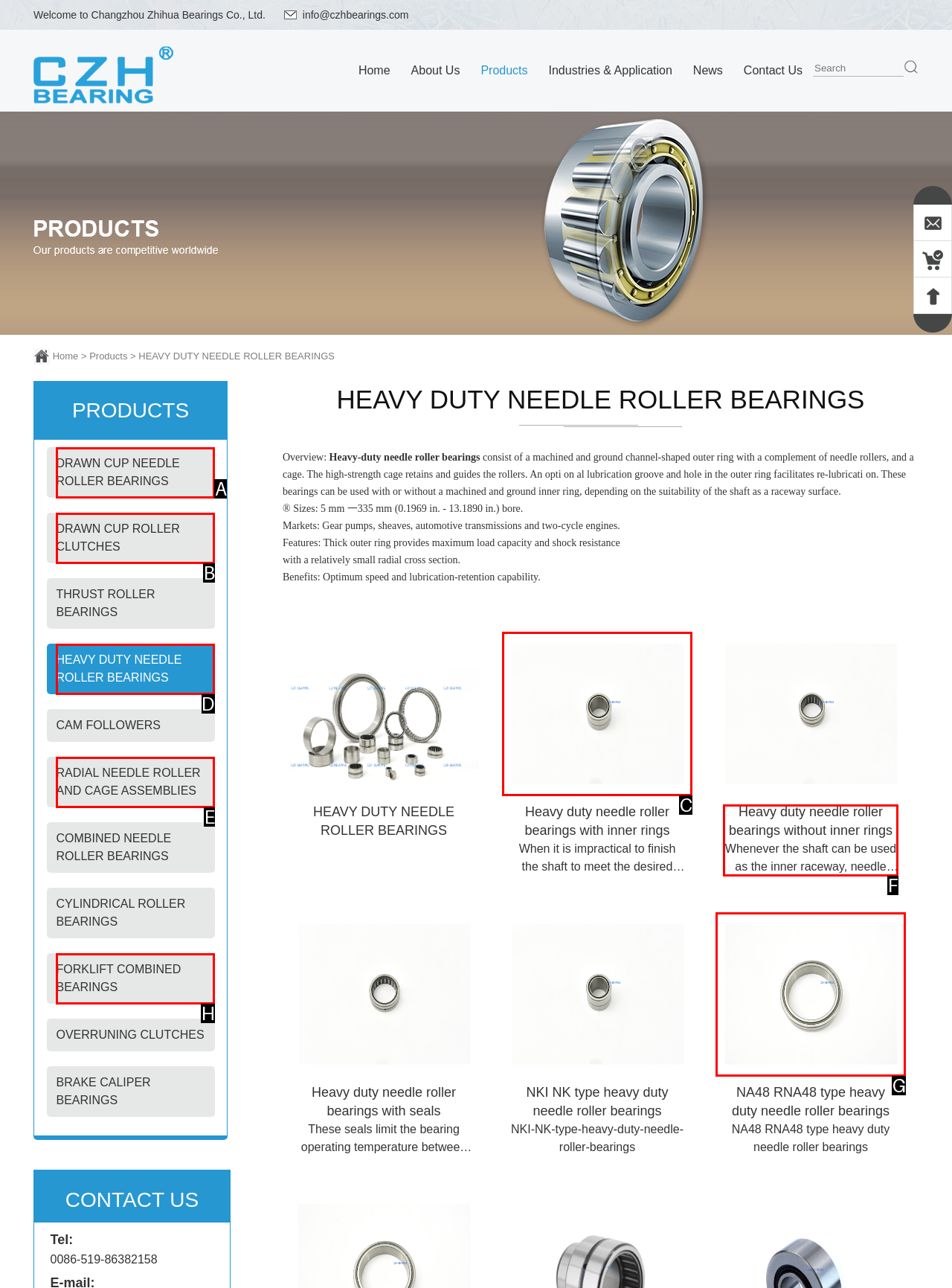Identify the letter of the option to click in order to view heavy duty needle roller bearings. Answer with the letter directly.

D